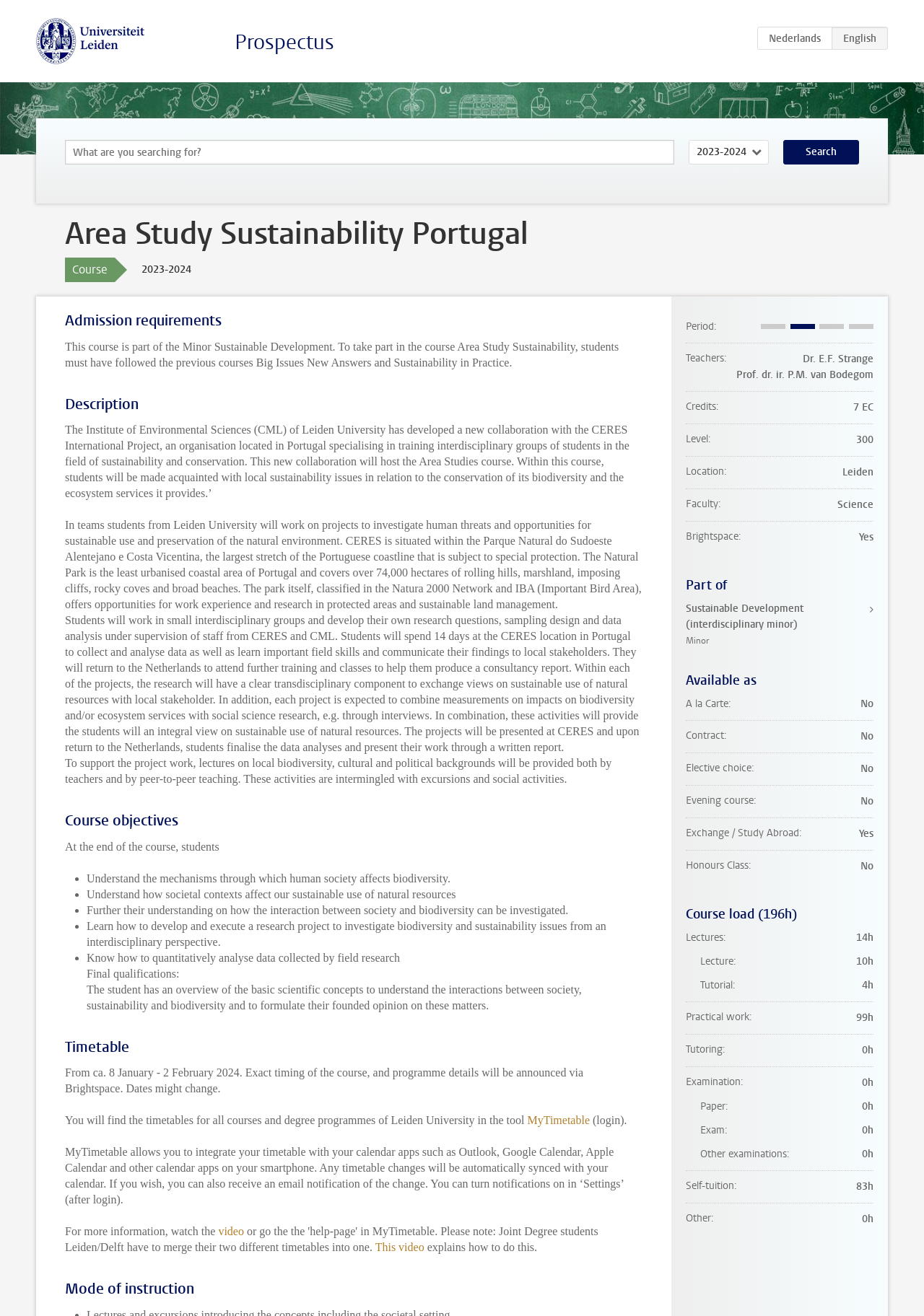What is the course name?
Using the image as a reference, answer the question with a short word or phrase.

Area Study Sustainability Portugal